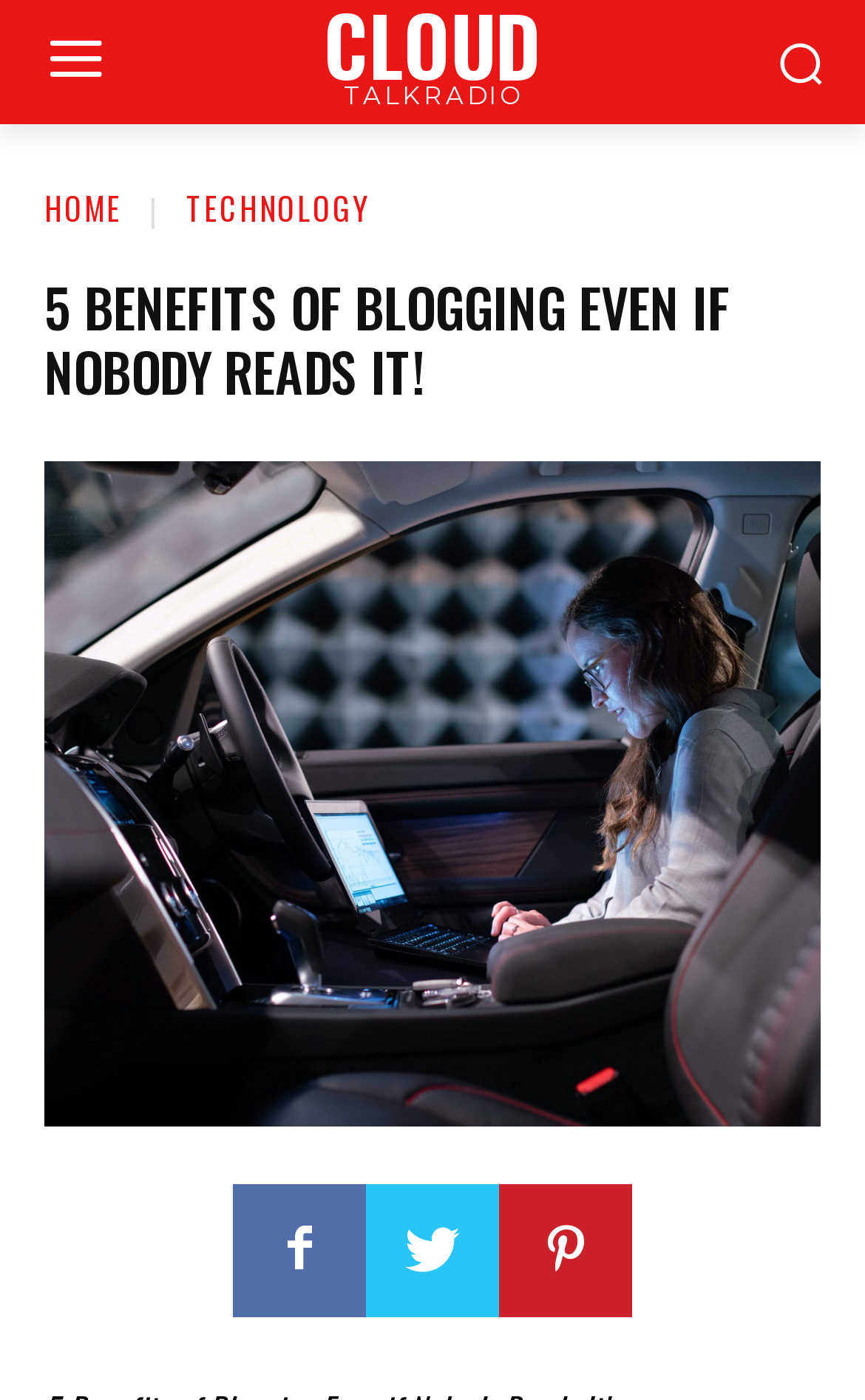Can you locate the main headline on this webpage and provide its text content?

5 BENEFITS OF BLOGGING EVEN IF NOBODY READS IT!